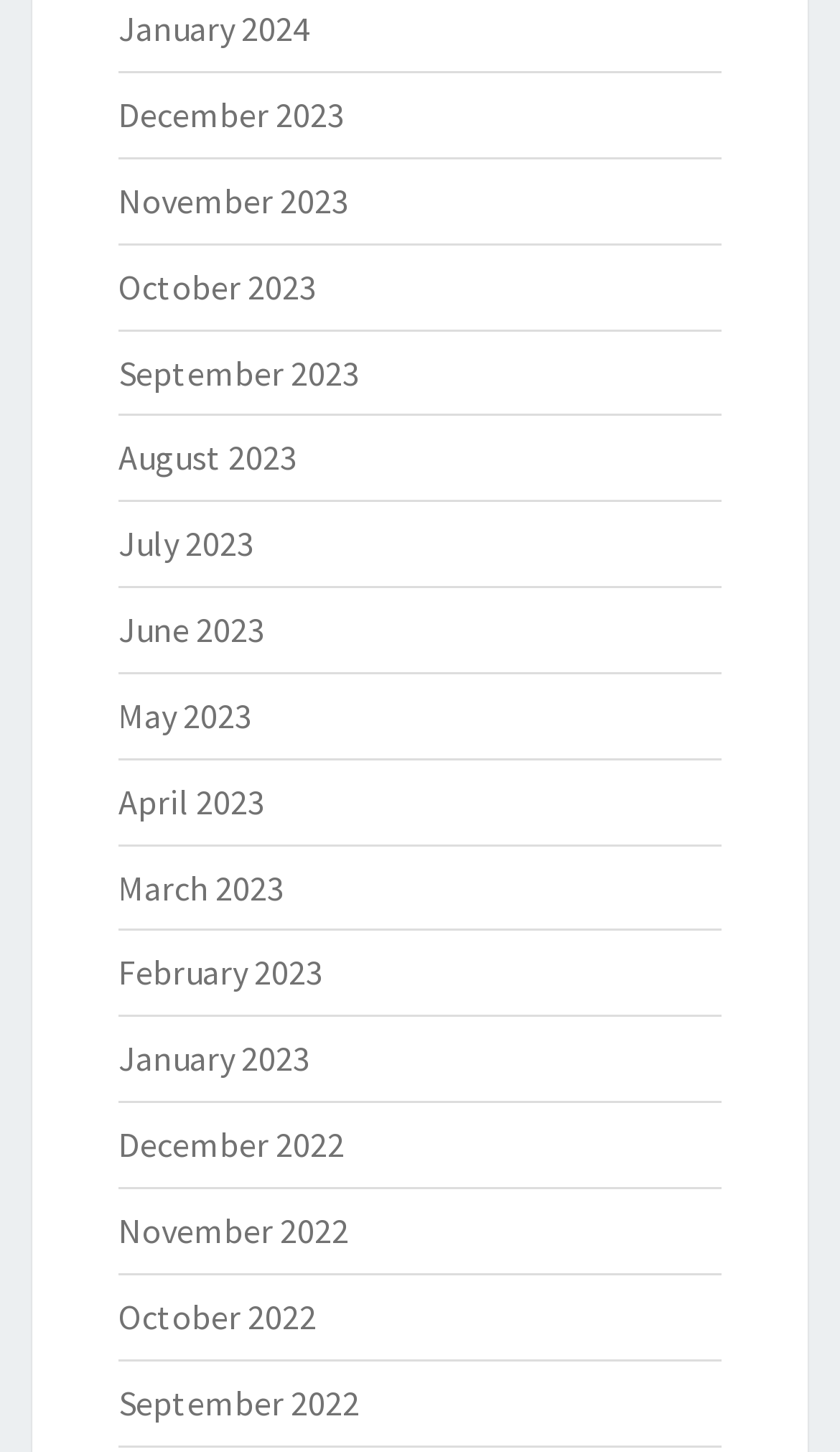Please determine the bounding box coordinates of the element to click in order to execute the following instruction: "check October 2023". The coordinates should be four float numbers between 0 and 1, specified as [left, top, right, bottom].

[0.141, 0.182, 0.377, 0.212]